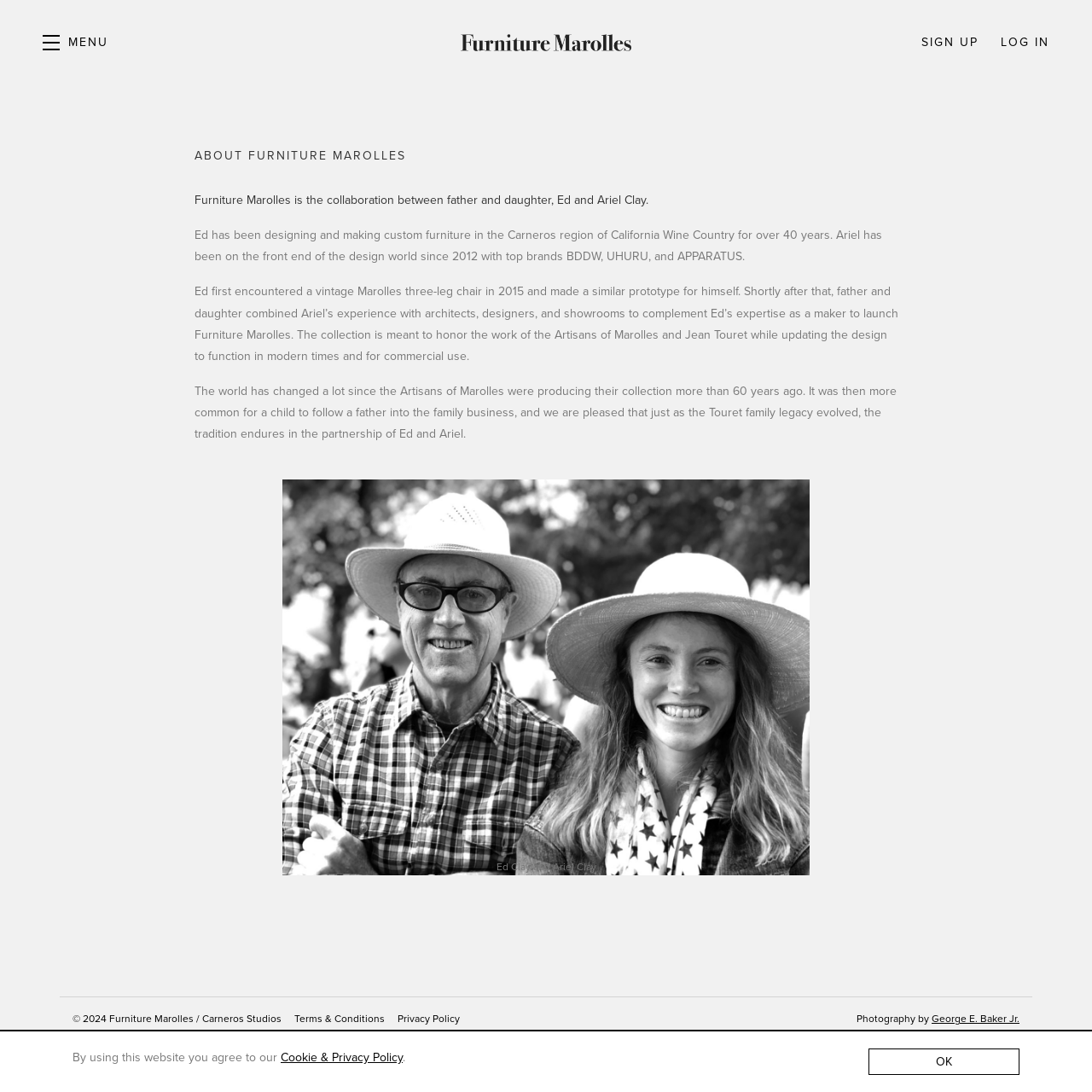Locate the heading on the webpage and return its text.

ABOUT FURNITURE MAROLLES